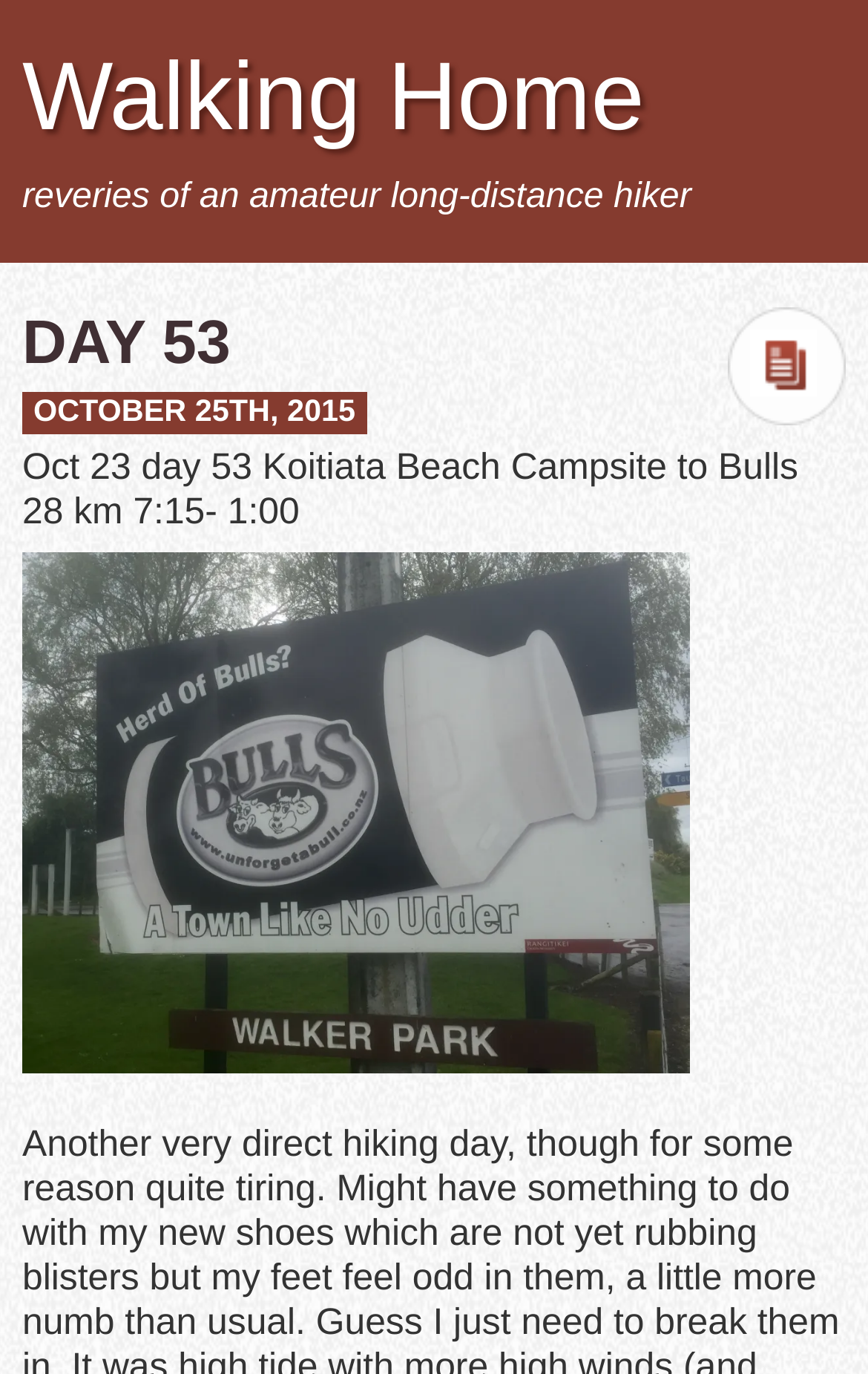Identify the bounding box for the UI element described as: "Utilisateurs". The coordinates should be four float numbers between 0 and 1, i.e., [left, top, right, bottom].

None